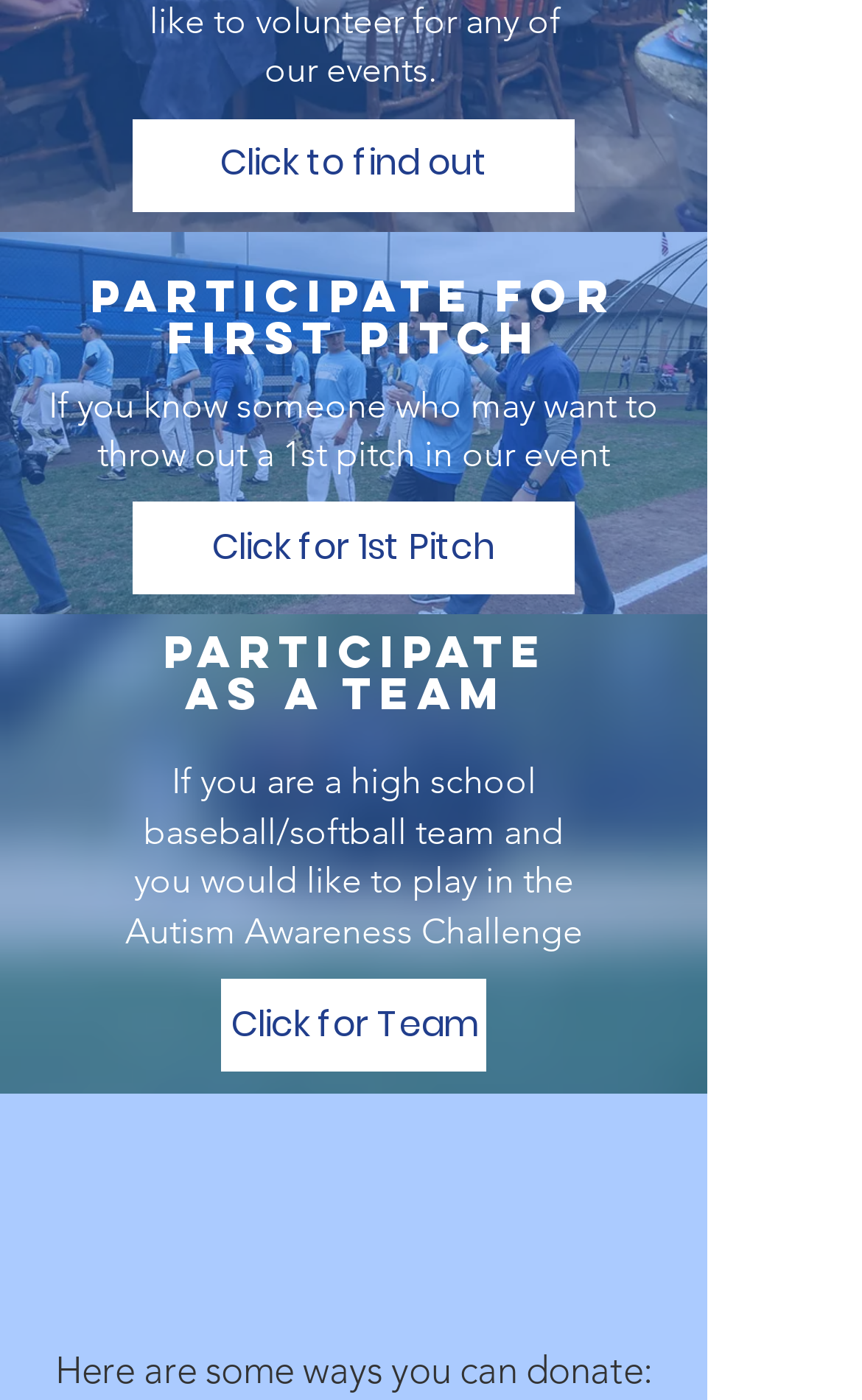Respond to the question below with a single word or phrase:
How many images are on the webpage?

Two